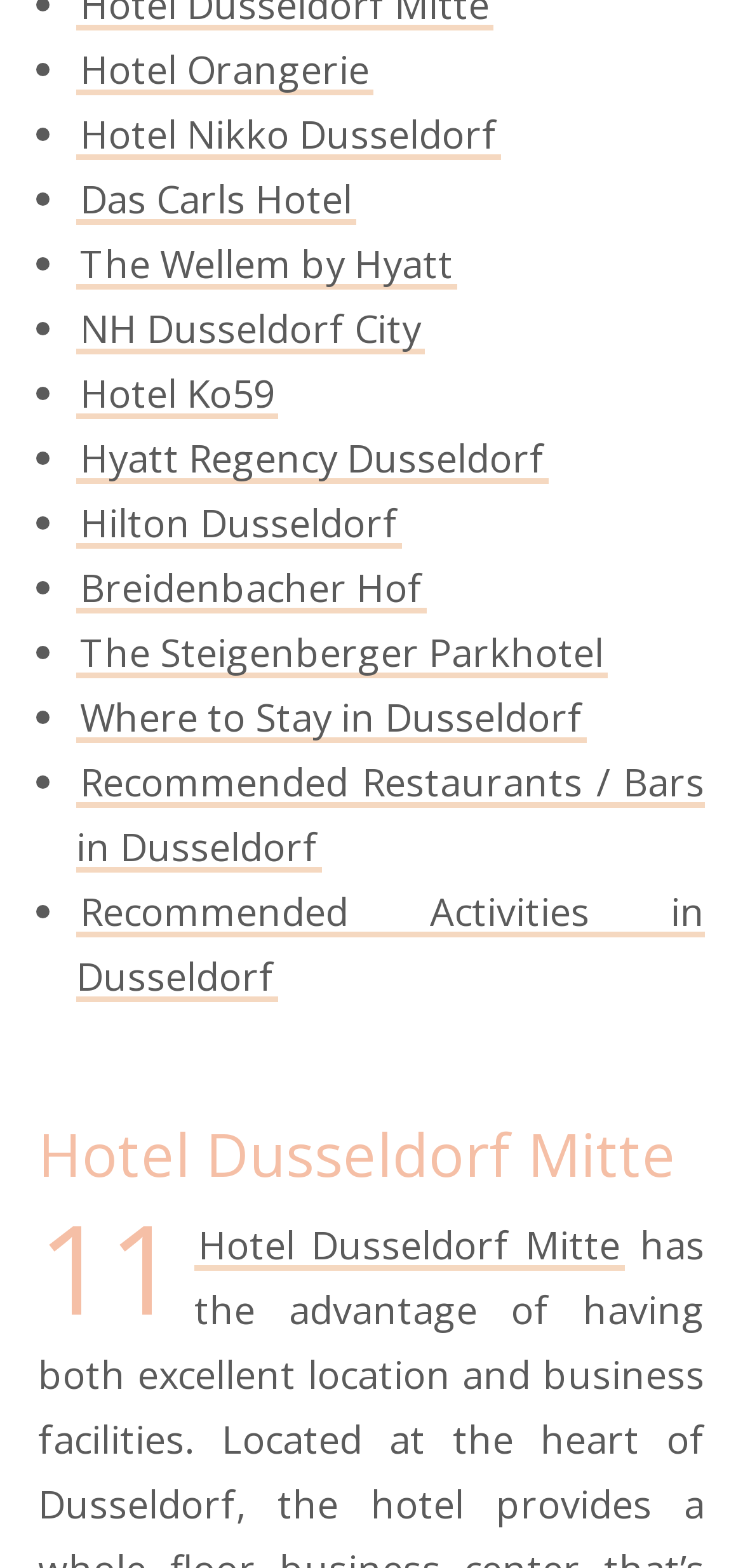Please identify the bounding box coordinates of the clickable element to fulfill the following instruction: "Check out The Steigenberger Parkhotel". The coordinates should be four float numbers between 0 and 1, i.e., [left, top, right, bottom].

[0.103, 0.4, 0.818, 0.433]